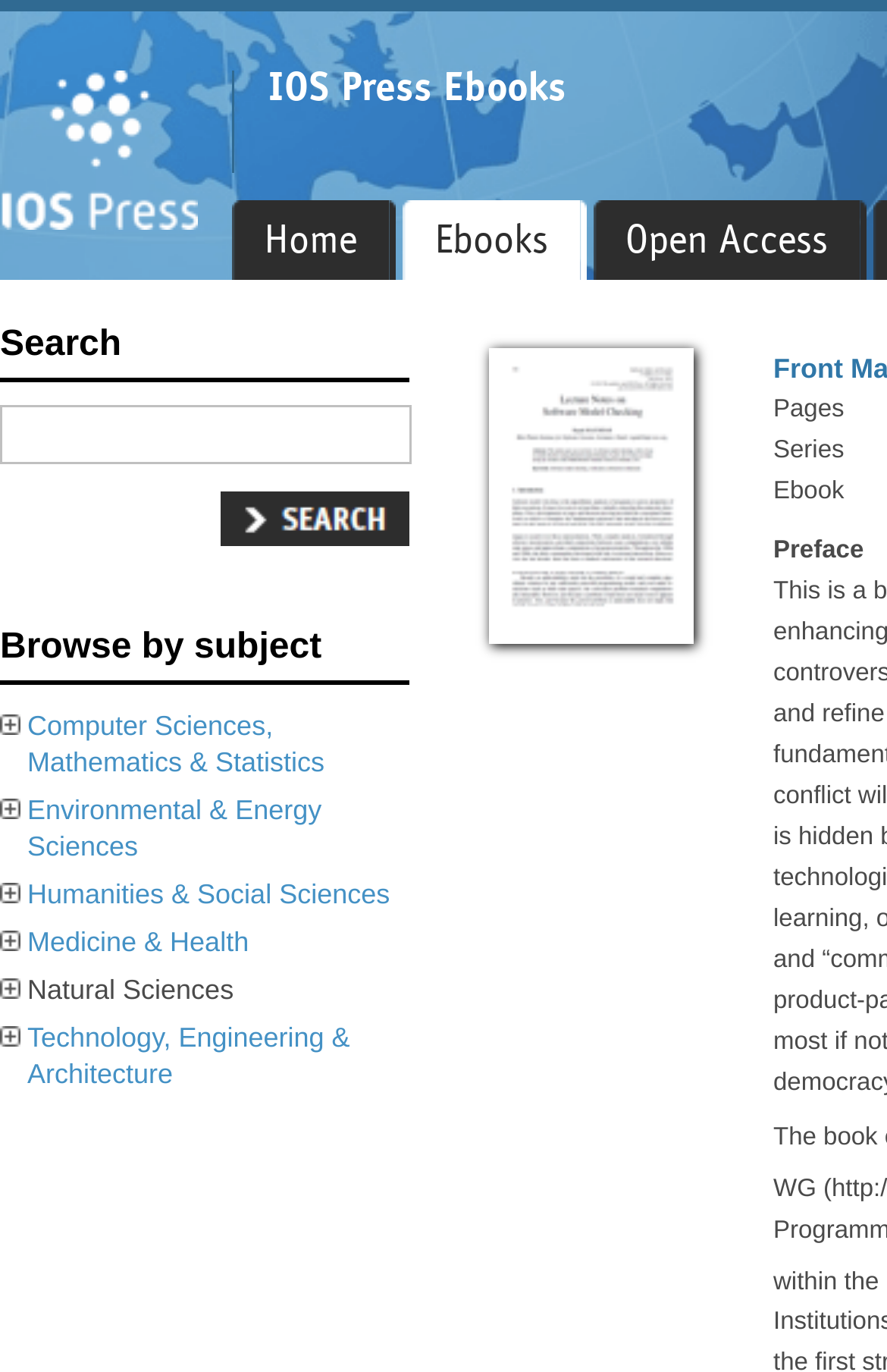Analyze the image and answer the question with as much detail as possible: 
What is the function of the 'SideSearch' button?

The 'SideSearch' button is located next to the search box, and it is likely that it is used to trigger a search function. The presence of a button next to a search box suggests that it is used to submit the search query.